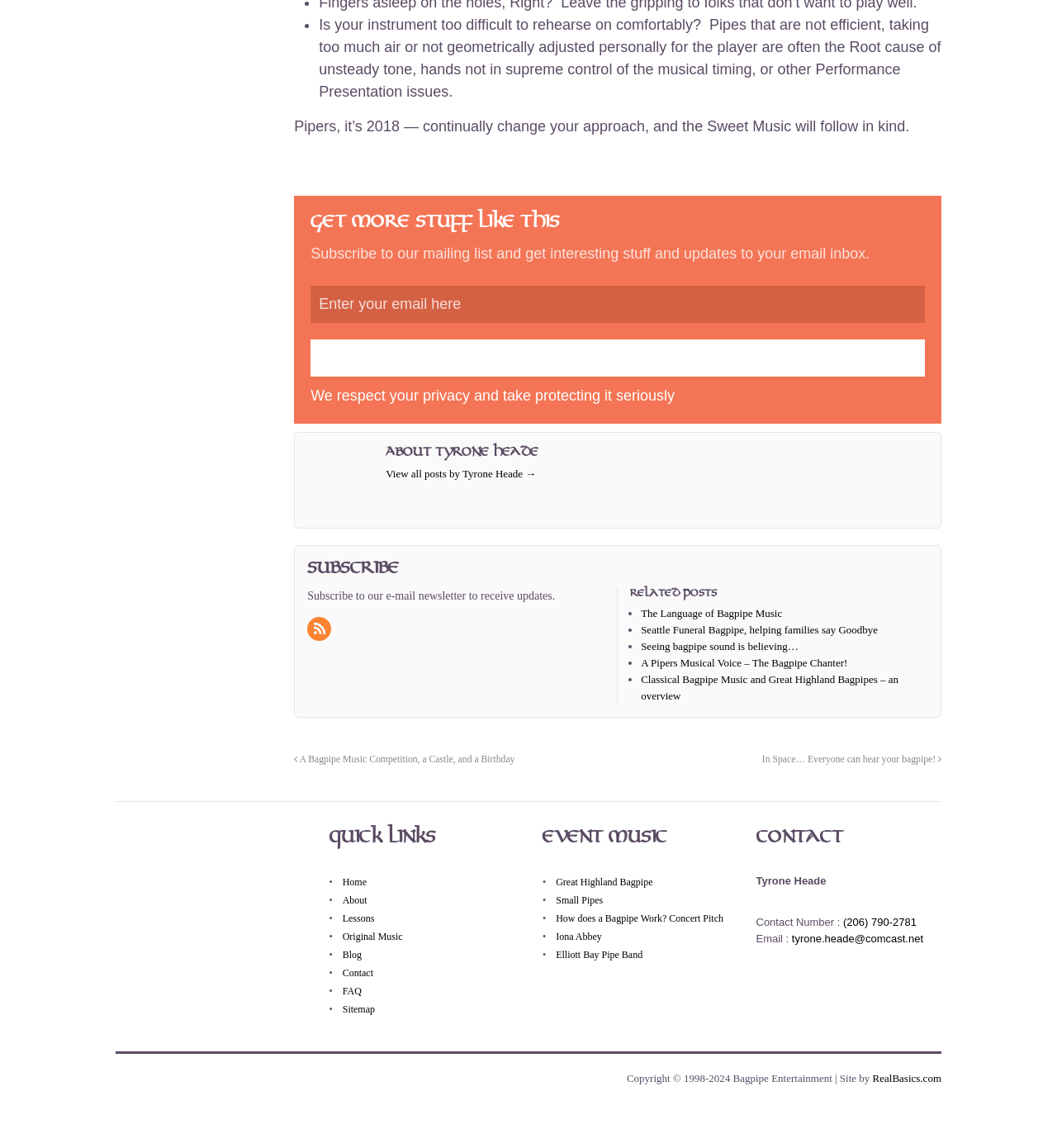What can you do with the email textbox?
Answer the question in as much detail as possible.

The textbox with the label 'Enter your email here' is used to input an email address, likely to subscribe to a mailing list or newsletter, as indicated by the nearby text 'Subscribe to our mailing list and get interesting stuff and updates to your email inbox'.